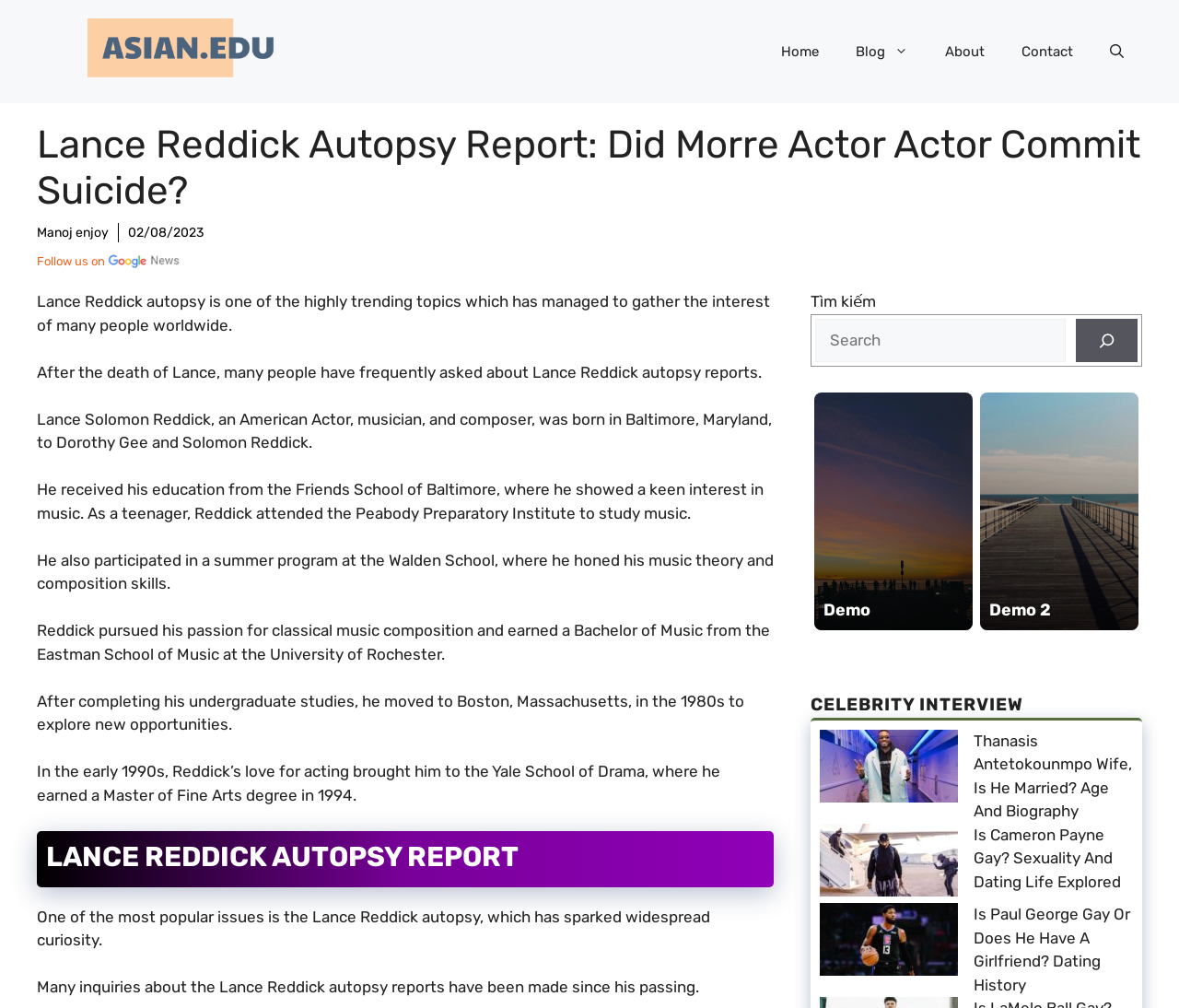Using the webpage screenshot and the element description Blog, determine the bounding box coordinates. Specify the coordinates in the format (top-left x, top-left y, bottom-right x, bottom-right y) with values ranging from 0 to 1.

[0.71, 0.024, 0.786, 0.078]